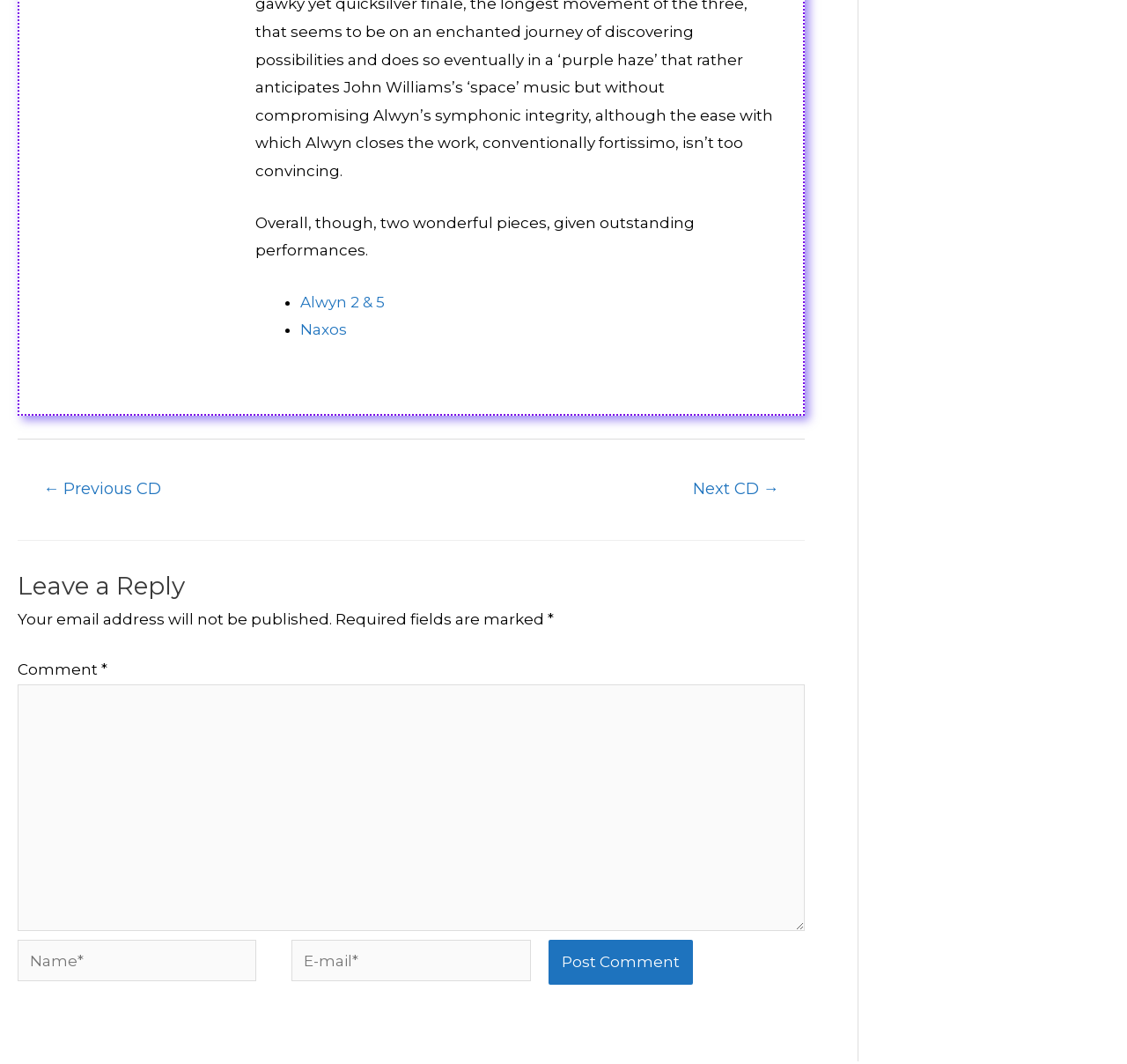Identify the bounding box coordinates of the specific part of the webpage to click to complete this instruction: "Click on the 'Naxos' link".

[0.267, 0.302, 0.308, 0.318]